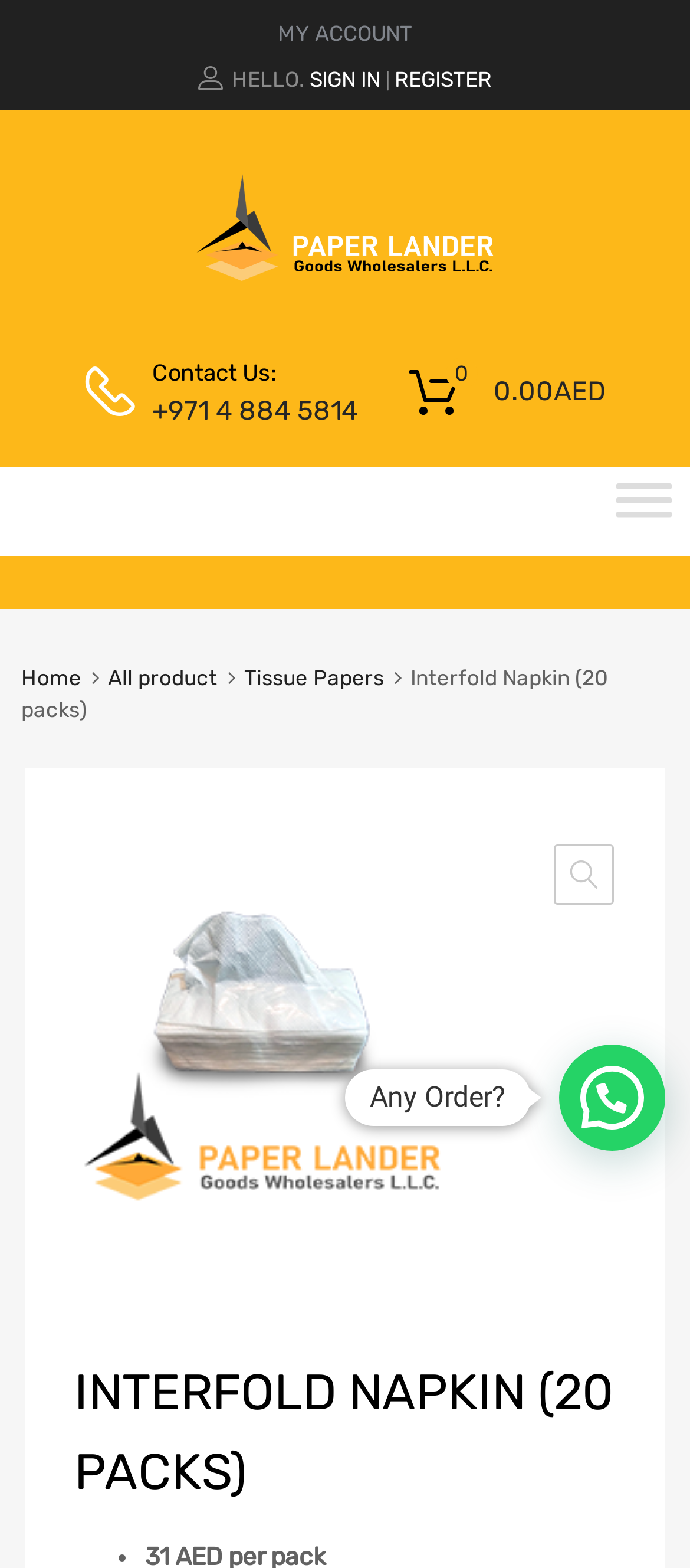Determine the bounding box coordinates of the clickable element necessary to fulfill the instruction: "Contact us by phone". Provide the coordinates as four float numbers within the 0 to 1 range, i.e., [left, top, right, bottom].

[0.221, 0.249, 0.471, 0.275]